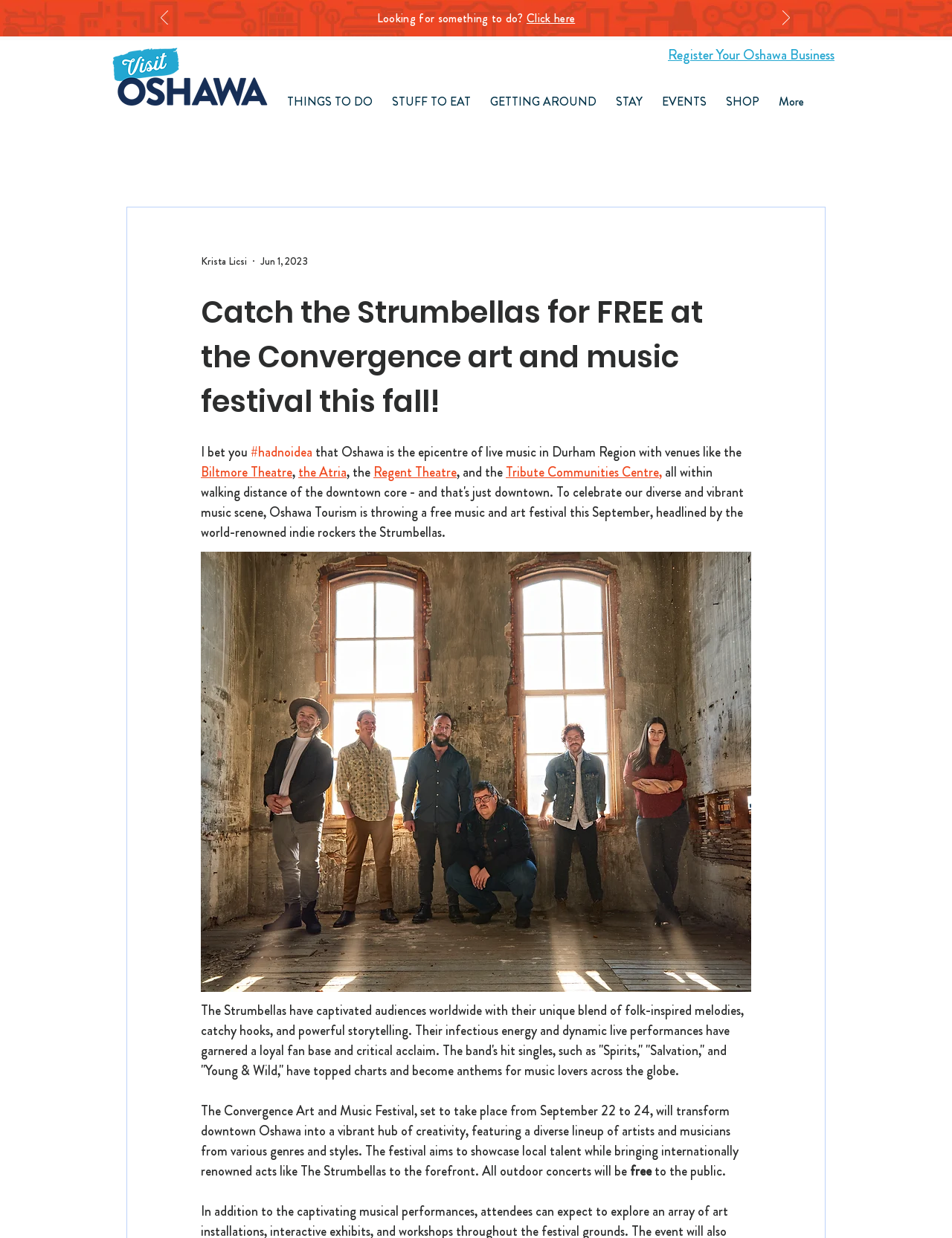What is the name of the band performing at the festival?
Based on the image, provide your answer in one word or phrase.

The Strumbellas